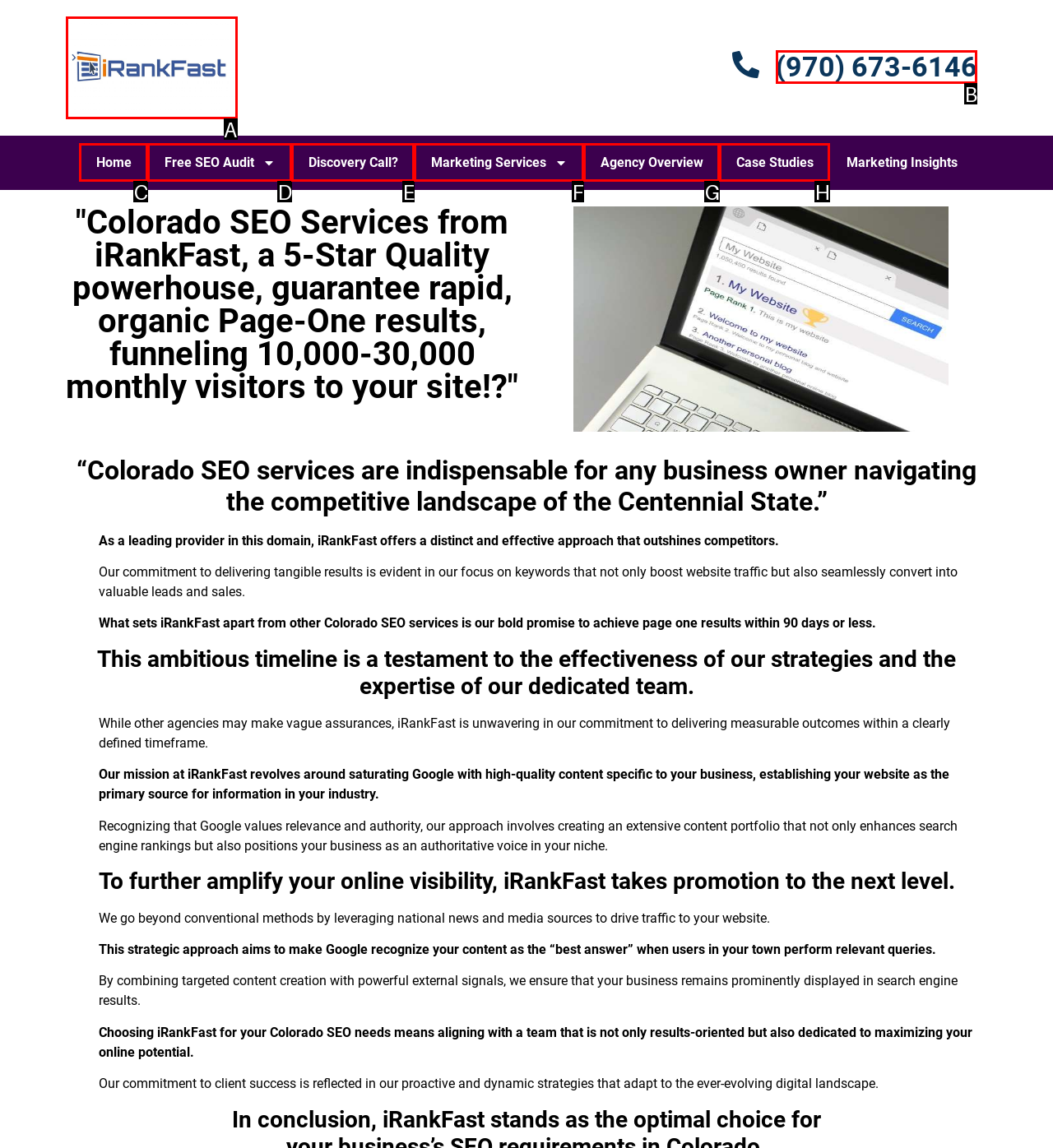Which lettered option should be clicked to achieve the task: Call the phone number? Choose from the given choices.

B